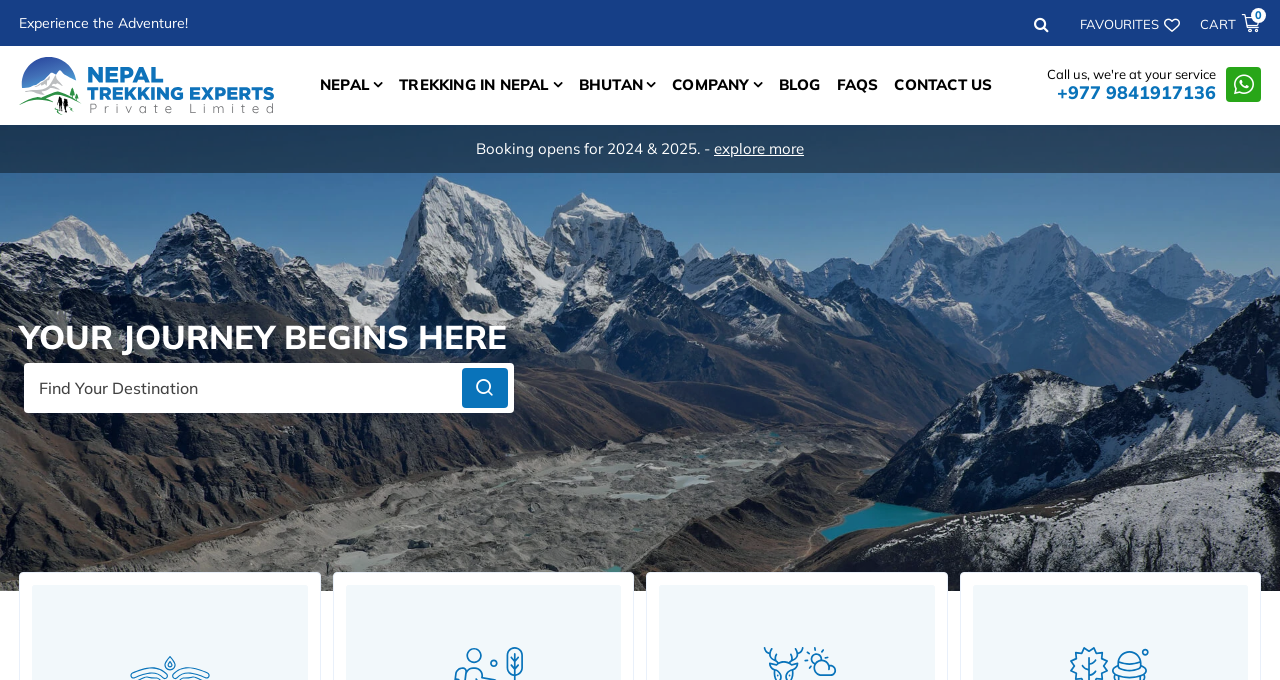What is the contact information provided?
Please use the image to provide a one-word or short phrase answer.

Phone number